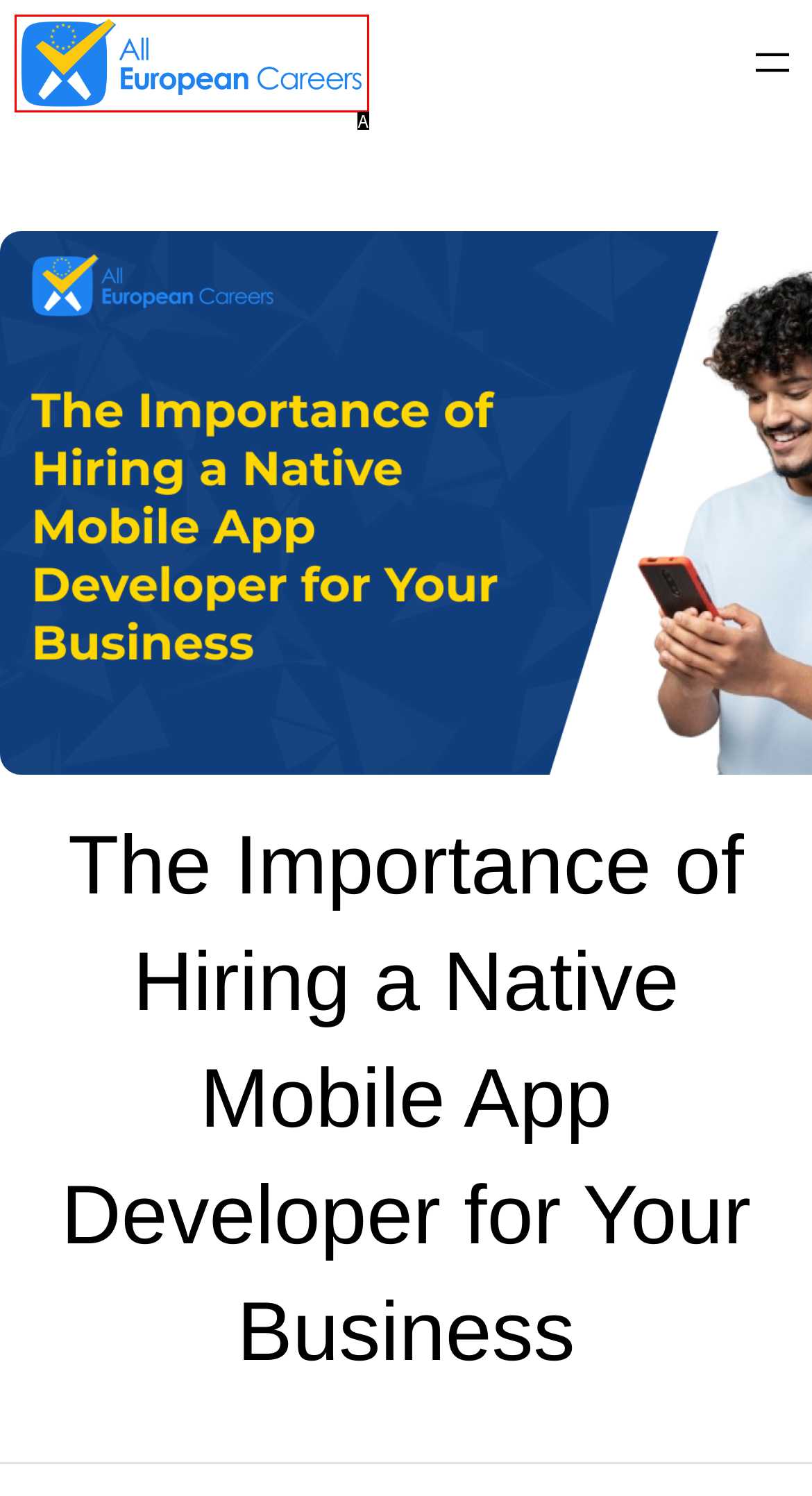Choose the HTML element that best fits the description: alt="Blog All European Careers". Answer with the option's letter directly.

A